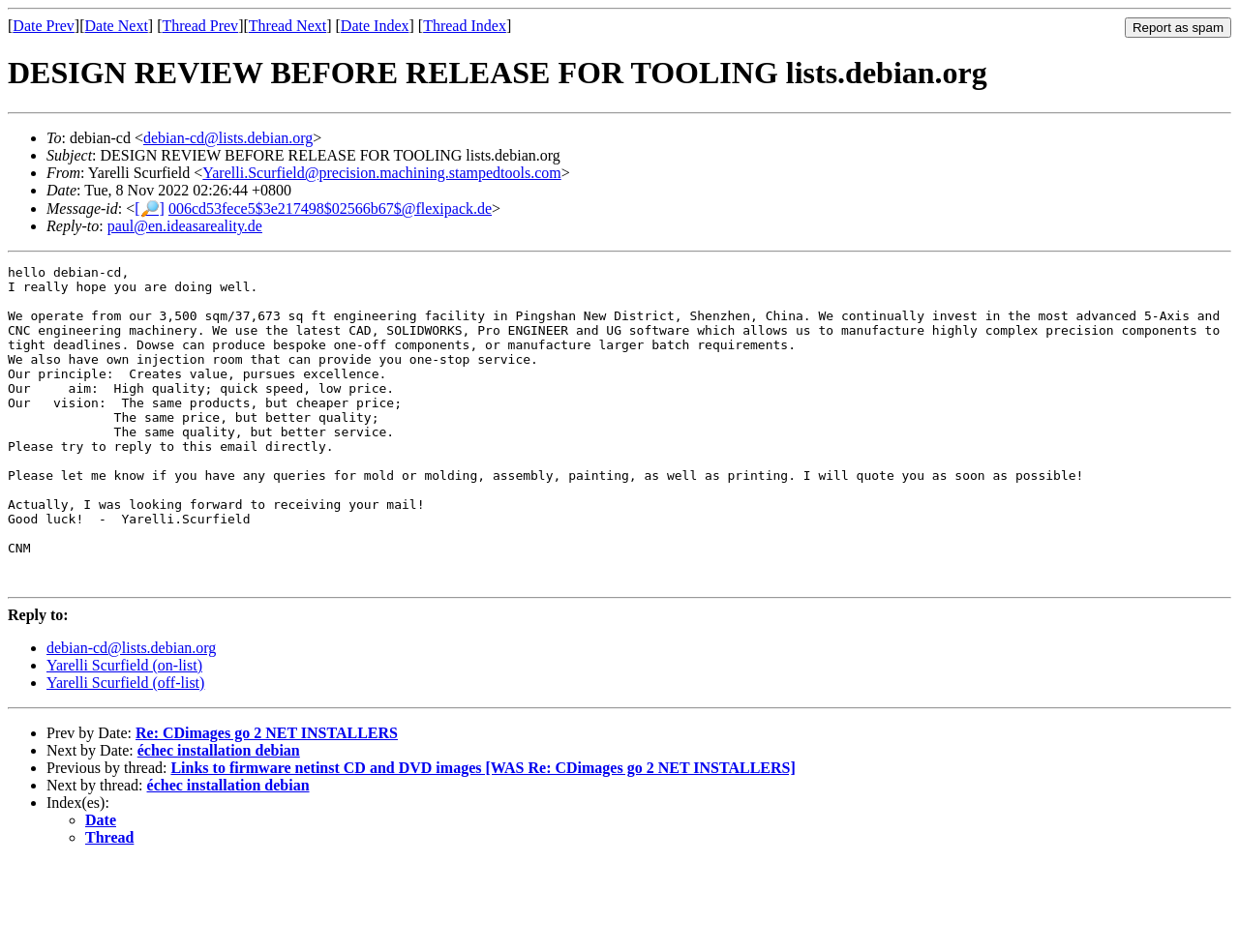What is the sender's email address?
Please provide a comprehensive answer based on the visual information in the image.

I found the sender's email address by looking at the 'From' section of the email, which is located in the list of details about the email. The email address is 'Yarelli.Scurfield@precision.machining.stampedtools.com'.